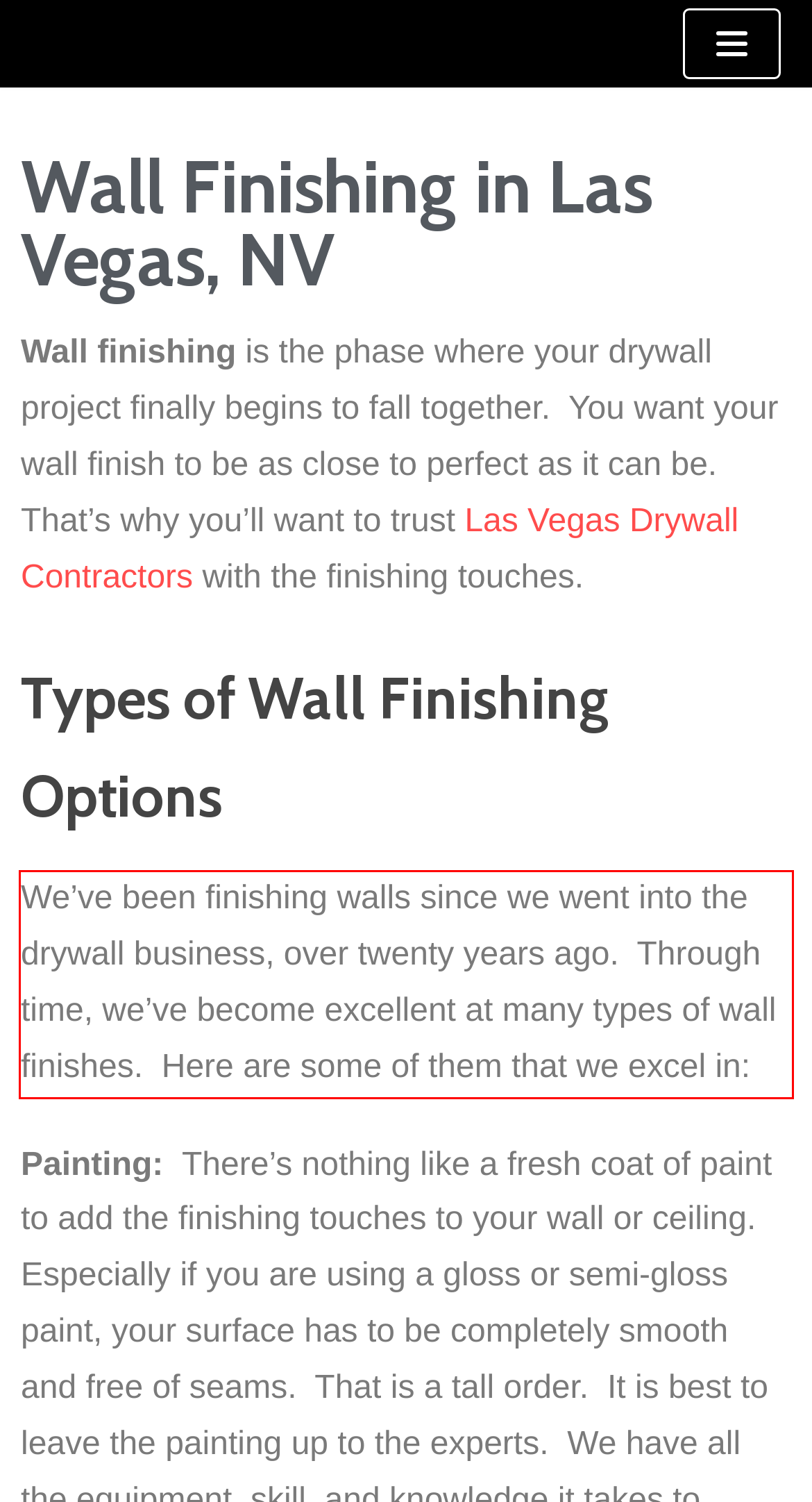Observe the screenshot of the webpage that includes a red rectangle bounding box. Conduct OCR on the content inside this red bounding box and generate the text.

We’ve been finishing walls since we went into the drywall business, over twenty years ago. Through time, we’ve become excellent at many types of wall finishes. Here are some of them that we excel in: